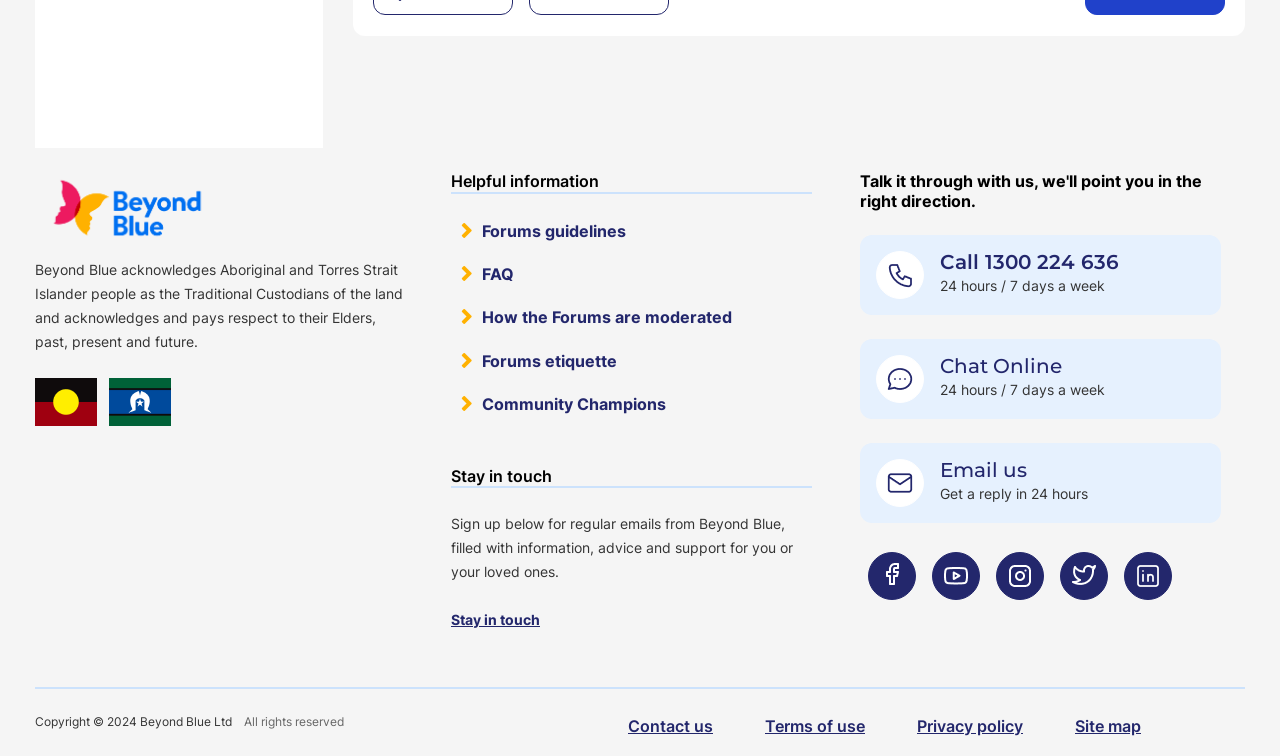Answer the following query concisely with a single word or phrase:
What is the copyright information?

Copyright 2024 Beyond Blue Ltd